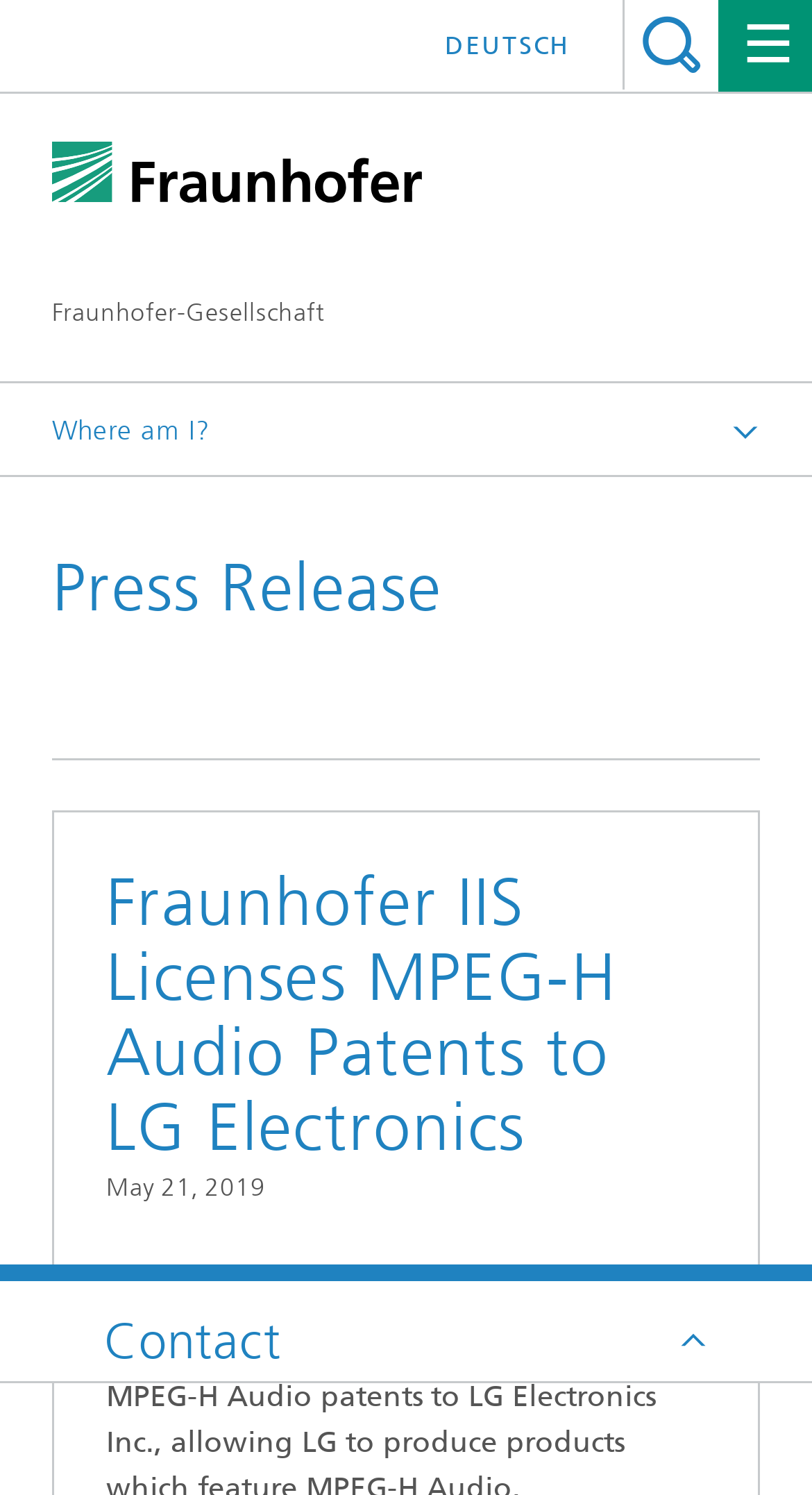What is the topic of the press release?
Please provide a detailed and thorough answer to the question.

I found the heading 'Fraunhofer IIS Licenses MPEG-H Audio Patents to LG Electronics' within the press release section, which suggests that the topic of the press release is related to MPEG-H Audio Patents.